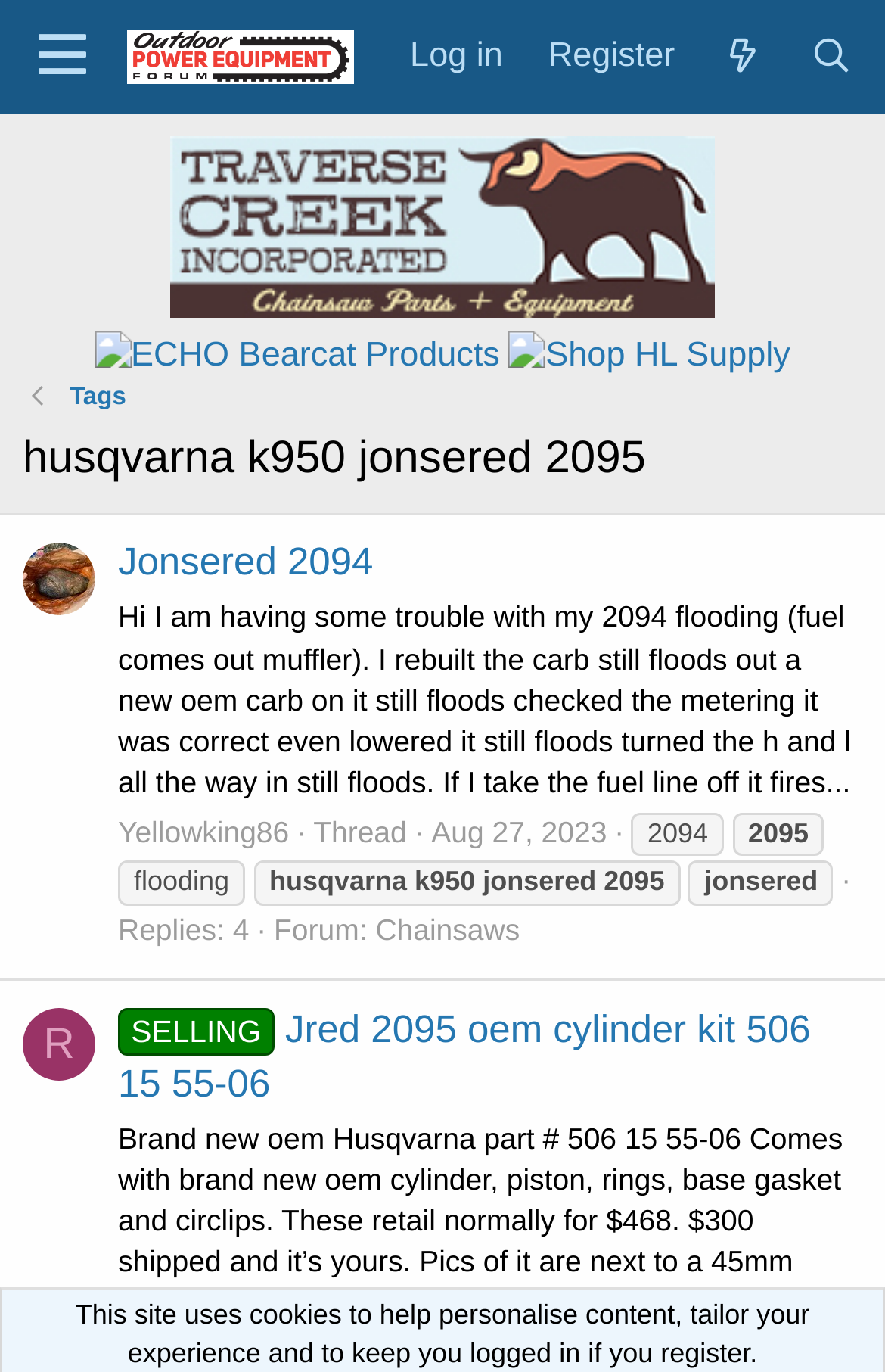Locate the bounding box coordinates of the clickable element to fulfill the following instruction: "Visit the Git Plugin for LiveCode page". Provide the coordinates as four float numbers between 0 and 1 in the format [left, top, right, bottom].

None